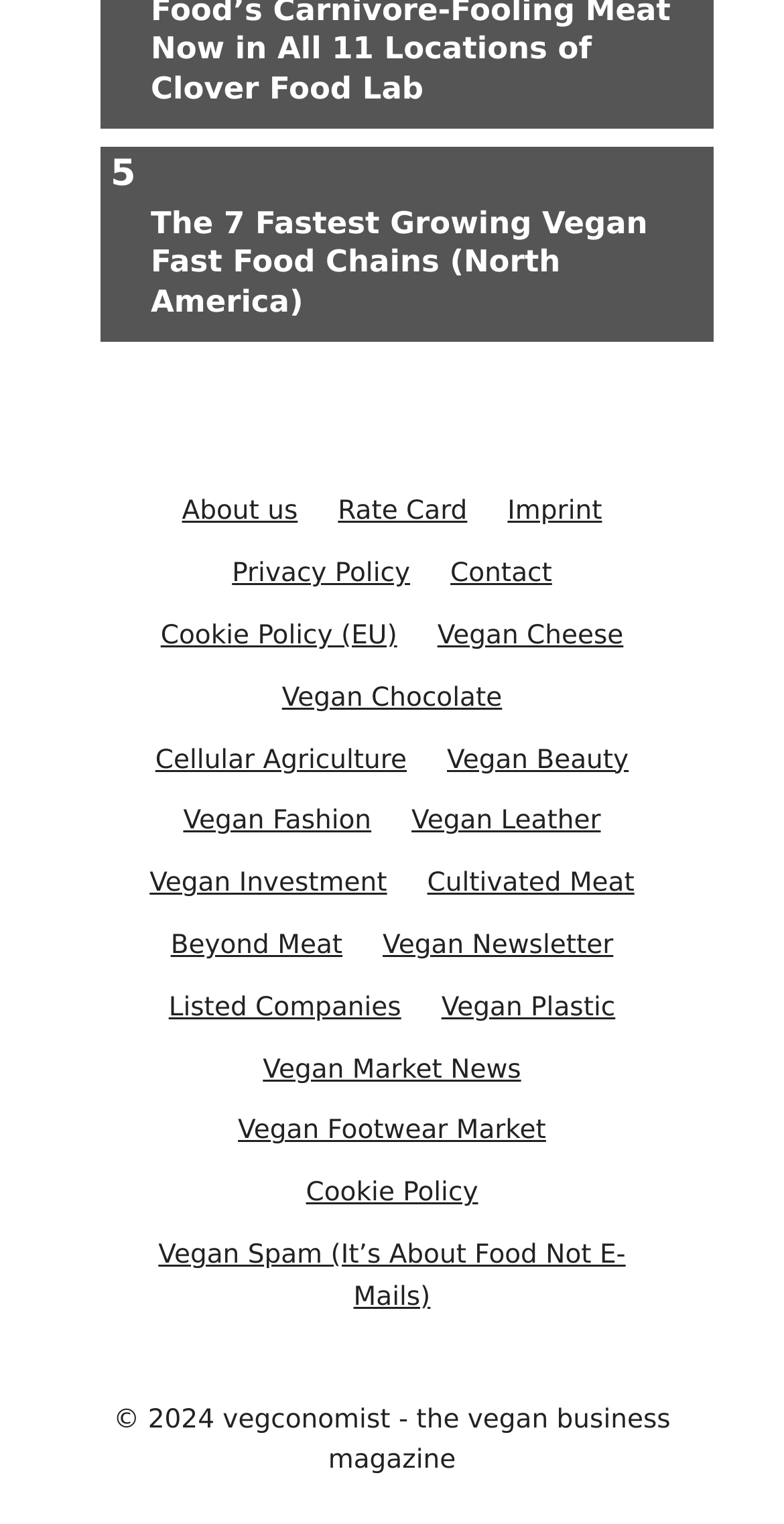Carefully examine the image and provide an in-depth answer to the question: What is the vertical position of the 'Vegan Cheese' link relative to the 'Vegan Chocolate' link?

The vertical position of the 'Vegan Cheese' link relative to the 'Vegan Chocolate' link can be determined by comparing their y1 and y2 coordinates. The 'Vegan Cheese' link has y1 and y2 coordinates of 0.408 and 0.427, respectively, while the 'Vegan Chocolate' link has y1 and y2 coordinates of 0.448 and 0.468, respectively. Since the y1 and y2 coordinates of the 'Vegan Cheese' link are smaller, it is above the 'Vegan Chocolate' link.